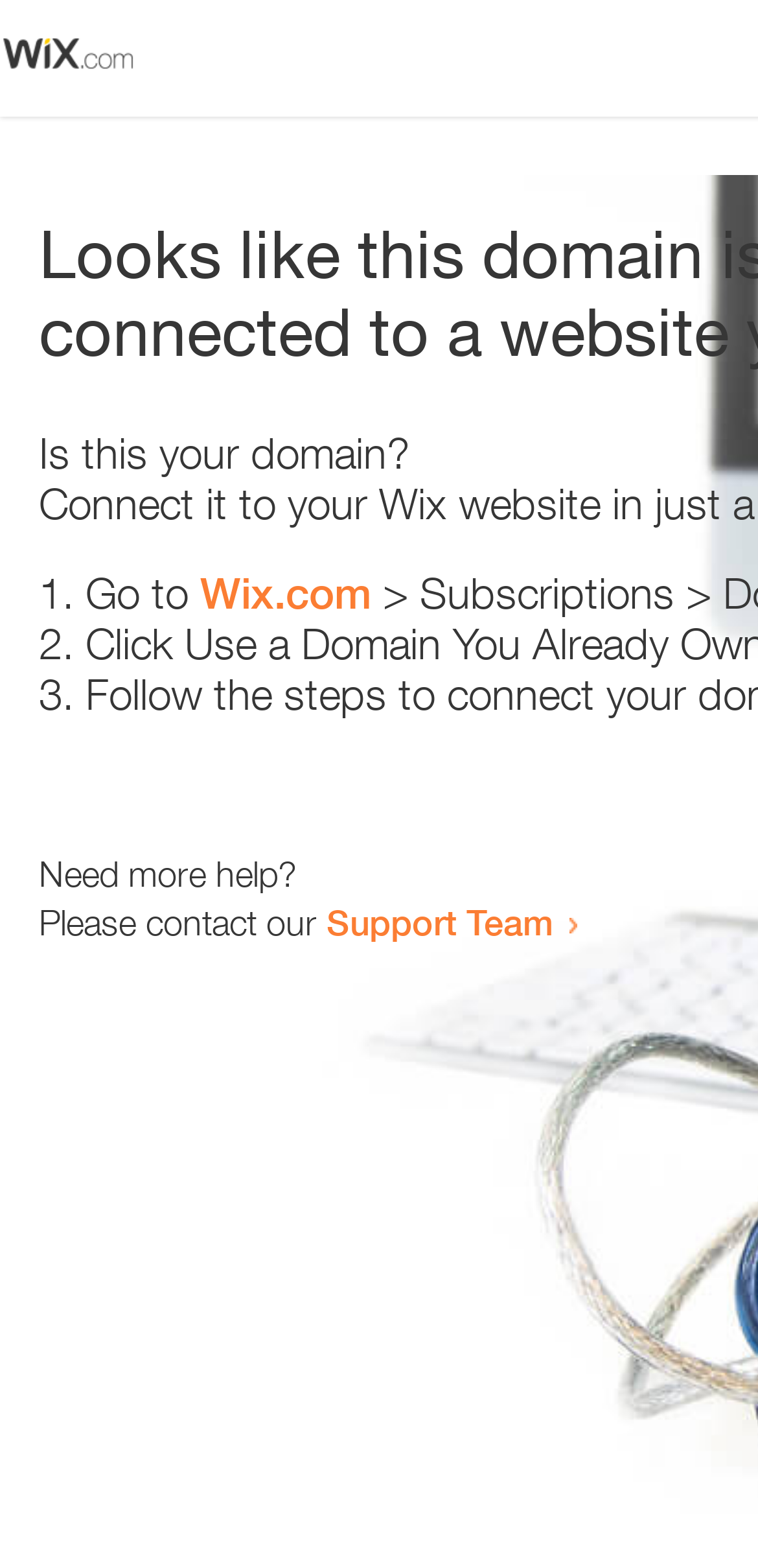How many steps are provided to resolve the issue?
Use the image to give a comprehensive and detailed response to the question.

The webpage lists three steps to resolve the issue, marked by list markers '1.', '2.', and '3.'. Although the exact steps are not clearly stated, the presence of three list markers indicates that there are three steps to follow.